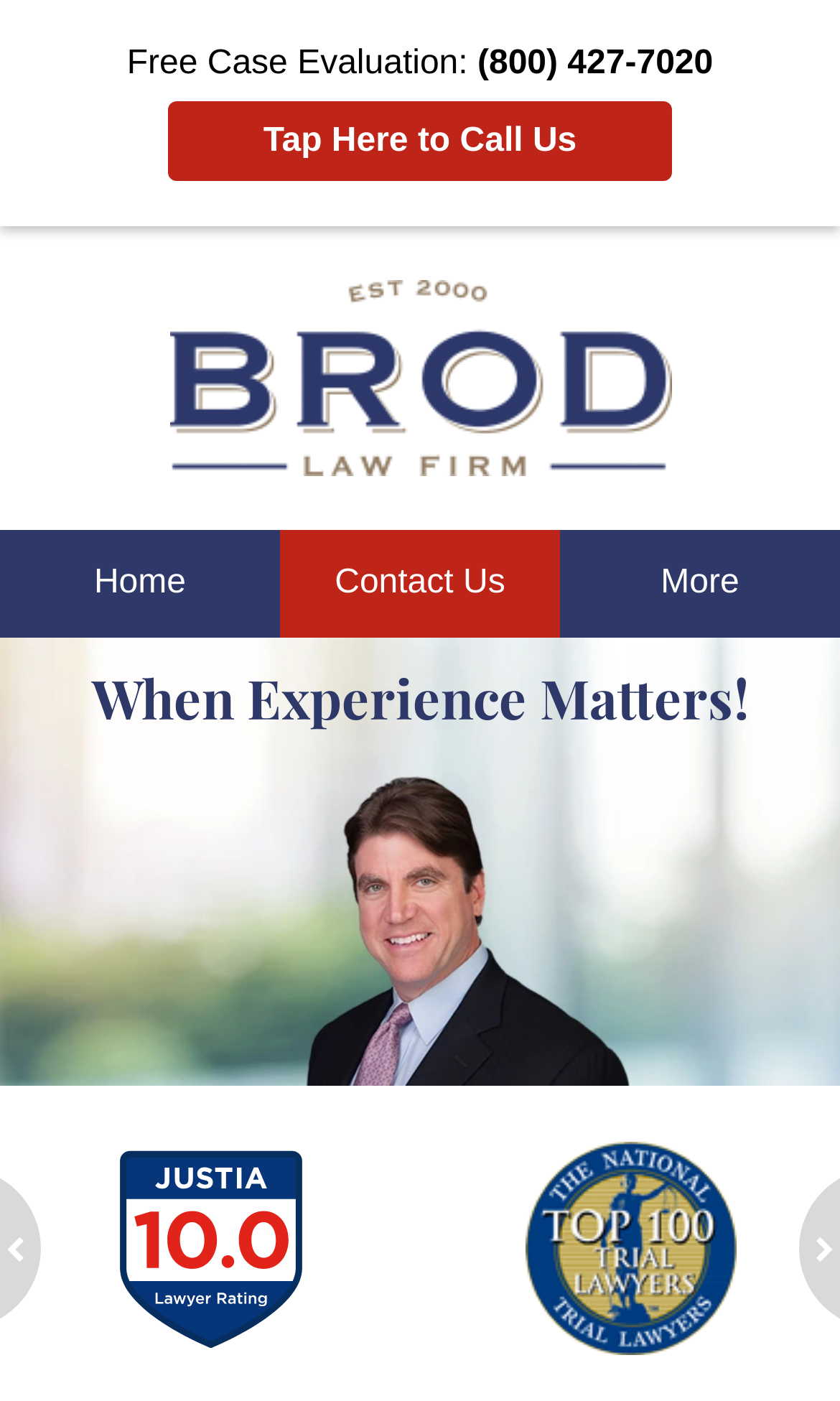What is the tagline or slogan of the law firm?
Answer the question with a detailed explanation, including all necessary information.

I found the tagline or slogan of the law firm by looking at the hero banner section of the webpage, which says 'When Experience Matters!'.